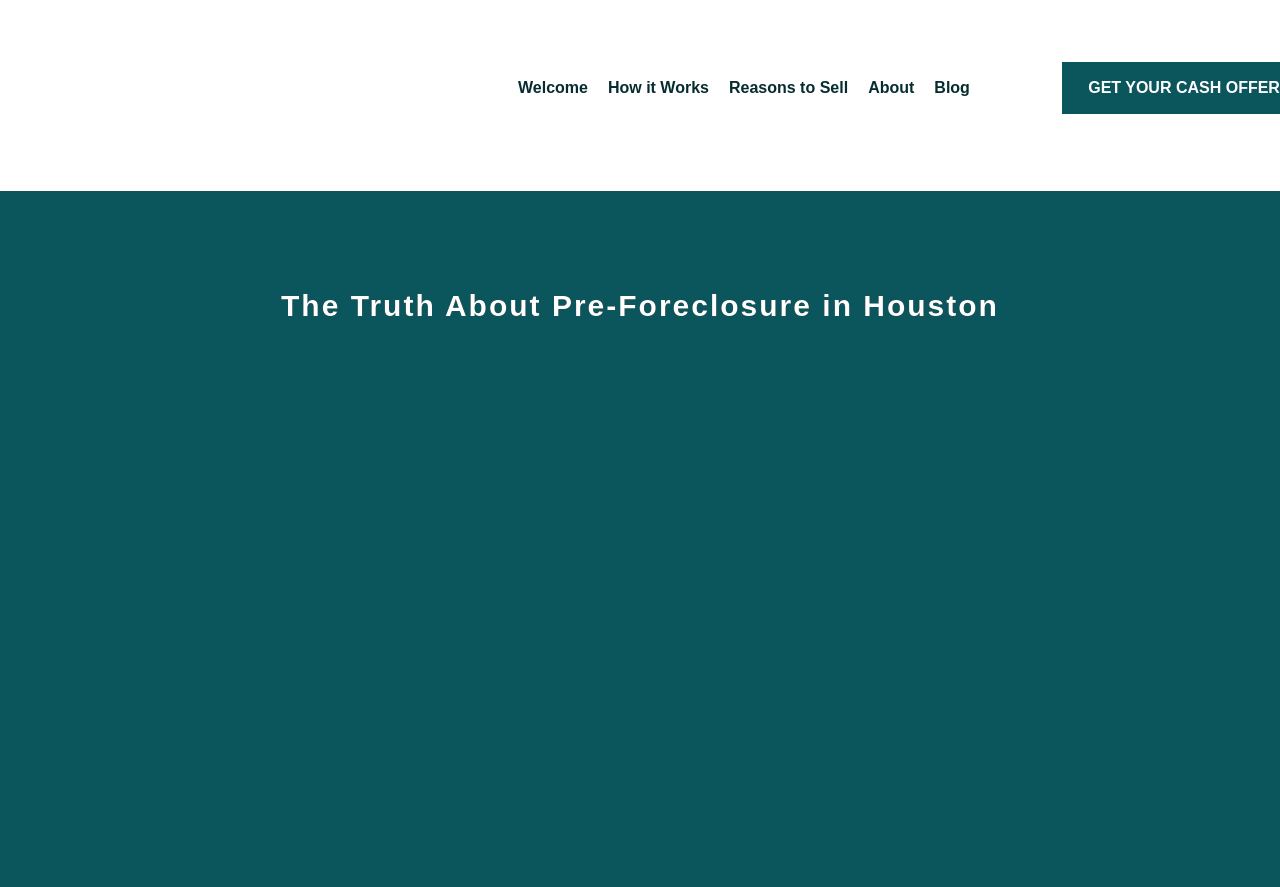How many links are in the top navigation menu?
Refer to the image and provide a one-word or short phrase answer.

5